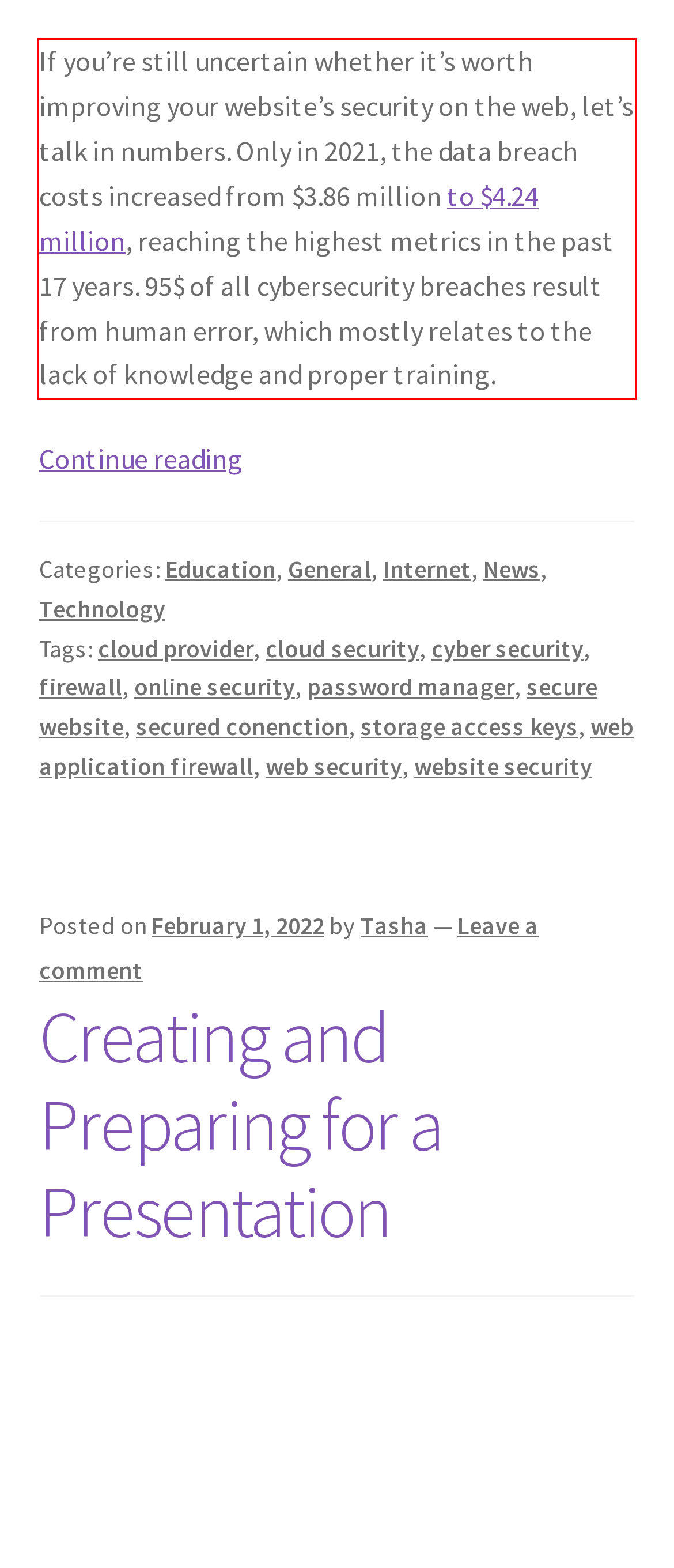Examine the webpage screenshot and use OCR to recognize and output the text within the red bounding box.

If you’re still uncertain whether it’s worth improving your website’s security on the web, let’s talk in numbers. Only in 2021, the data breach costs increased from $3.86 million to $4.24 million, reaching the highest metrics in the past 17 years. 95$ of all cybersecurity breaches result from human error, which mostly relates to the lack of knowledge and proper training.